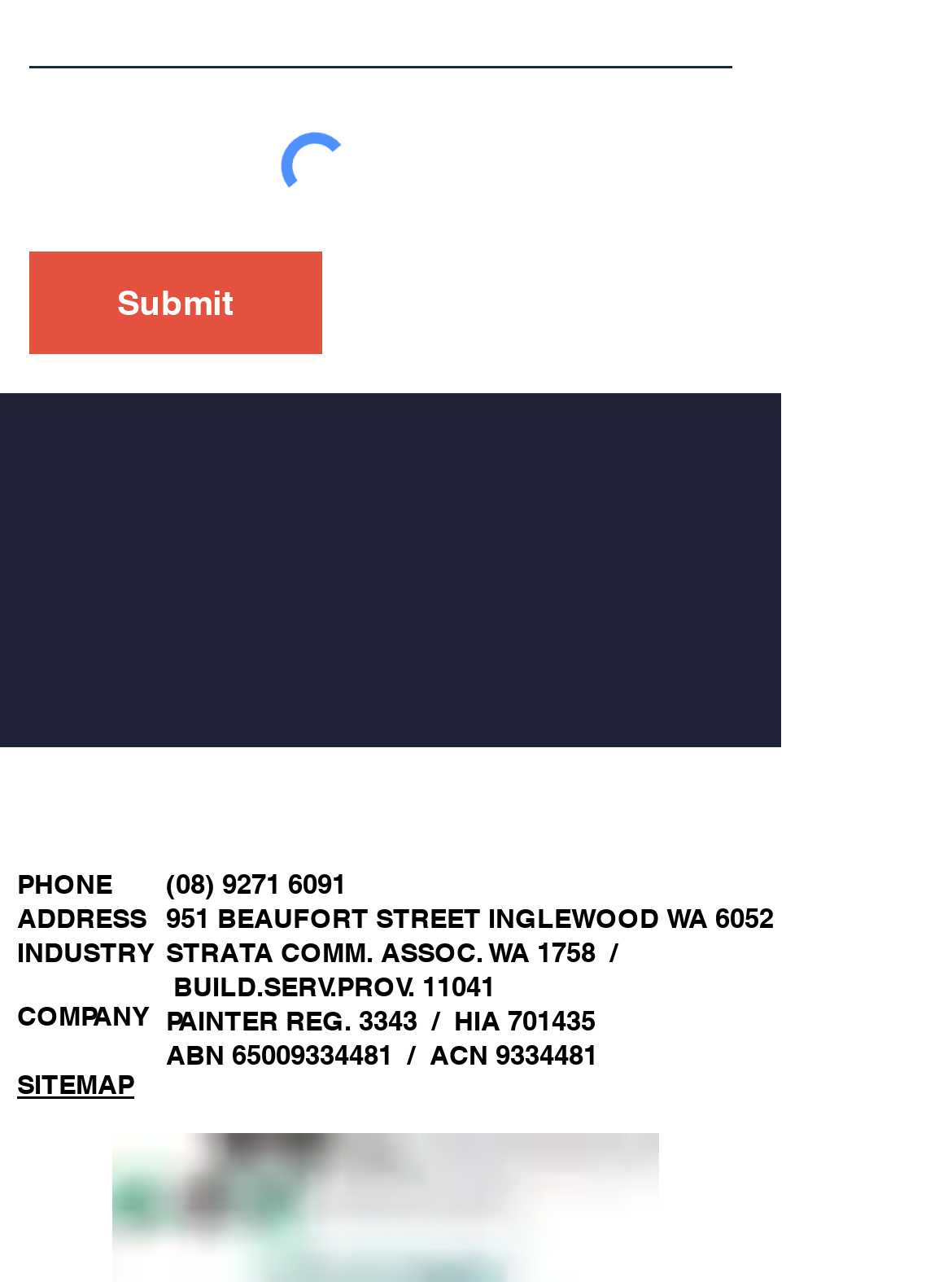Extract the bounding box for the UI element that matches this description: "Donate".

None